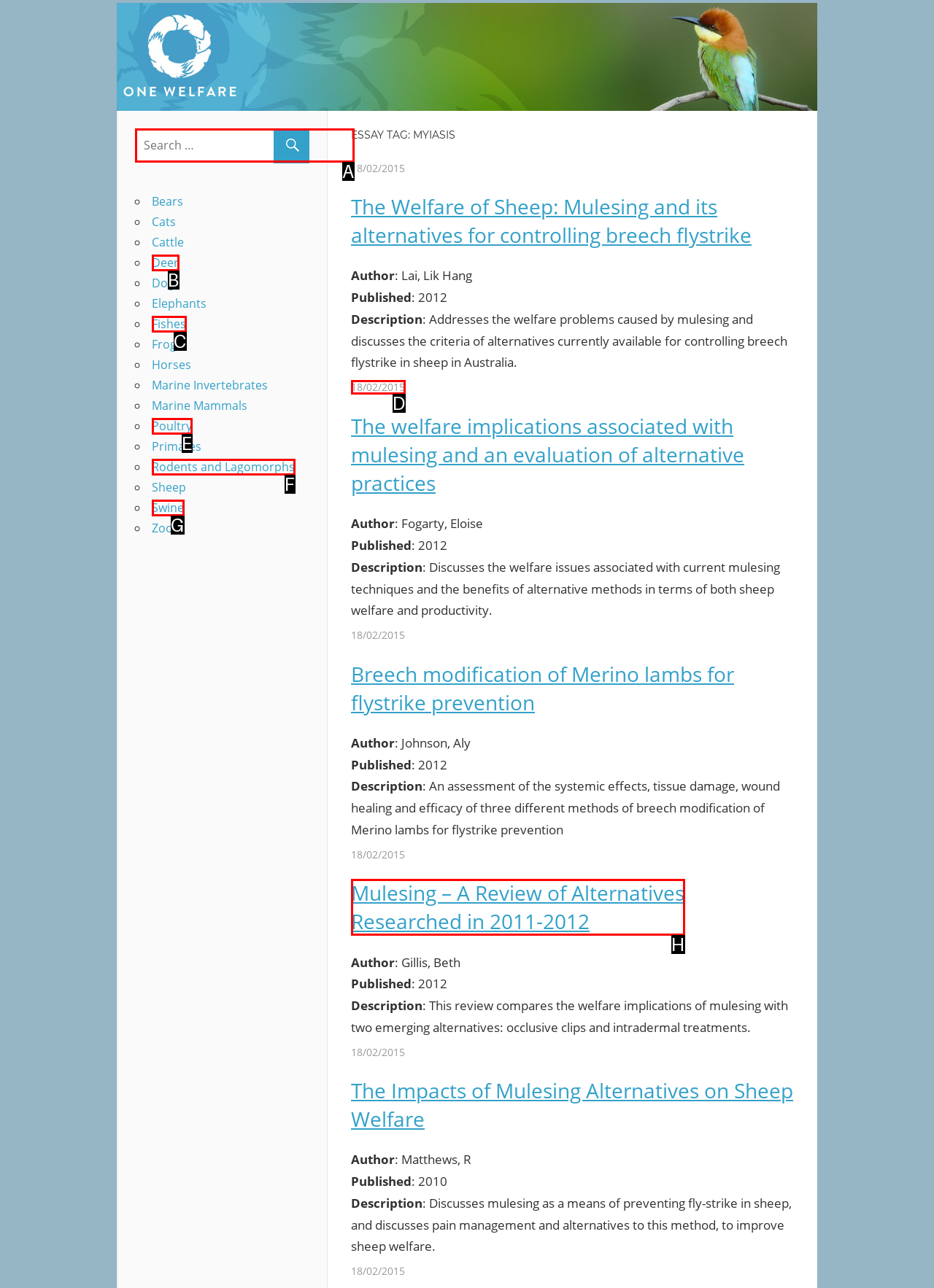Identify the letter that best matches this UI element description: Rodents and Lagomorphs
Answer with the letter from the given options.

F